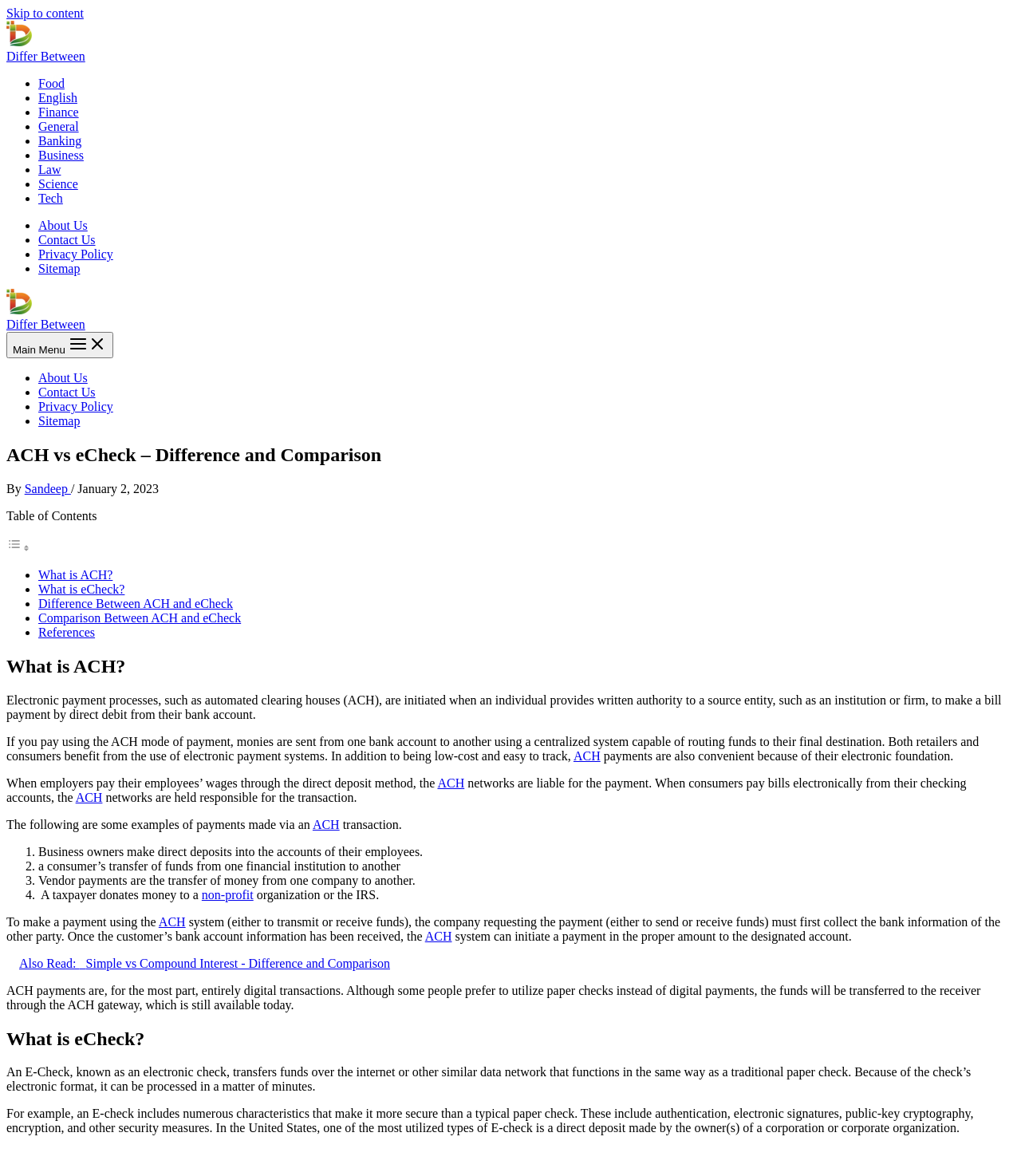Answer the following inquiry with a single word or phrase:
What is the benefit of using ACH?

Low-cost and easy to track